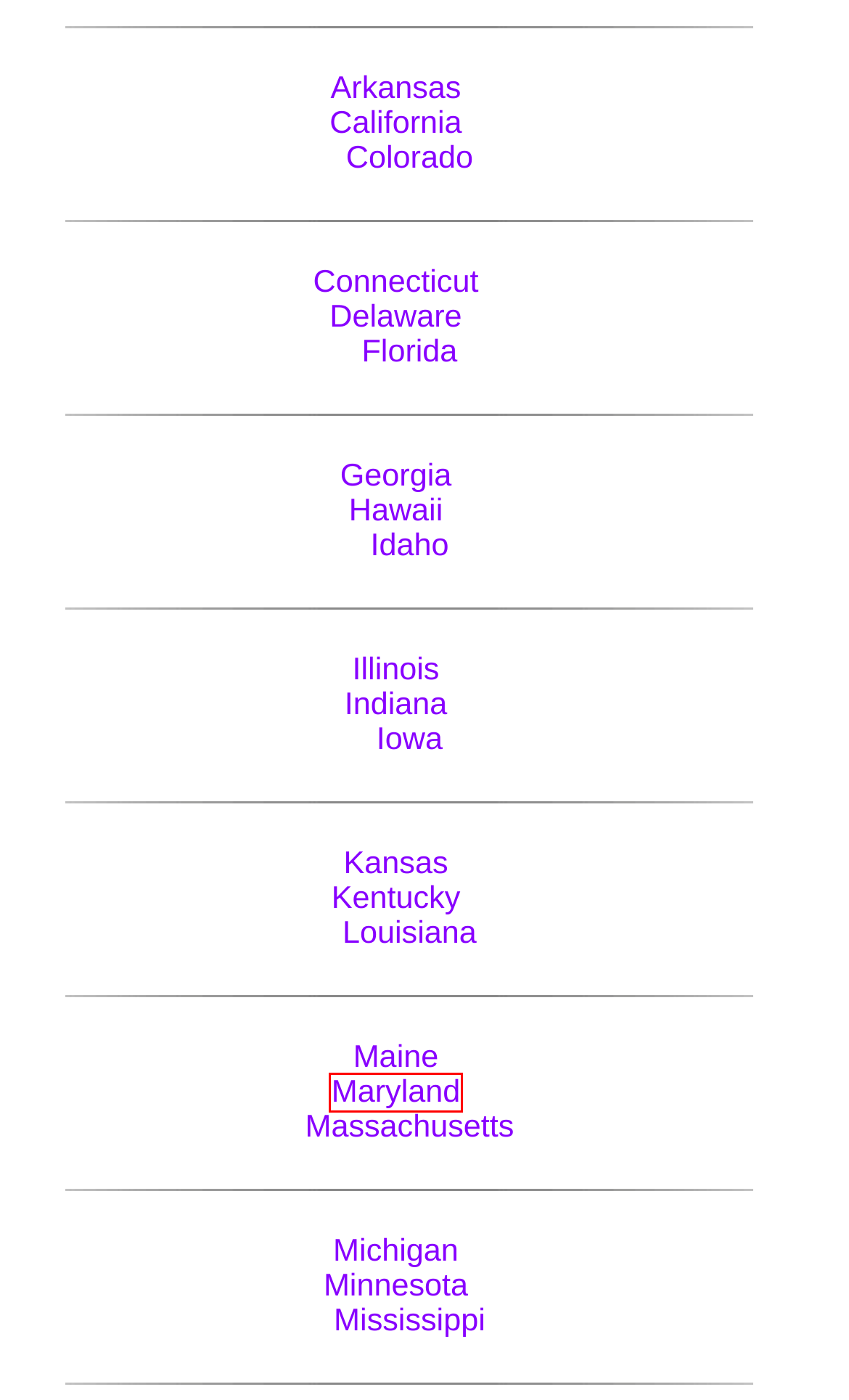Analyze the webpage screenshot with a red bounding box highlighting a UI element. Select the description that best matches the new webpage after clicking the highlighted element. Here are the options:
A. Cosmetology Schools in Connecticut | Beauty Schools Near Me - Find Cosmetology Schools Today!
B. Cosmetology Schools in Kansas | Beauty Schools Near Me - Find Cosmetology Schools Today!
C. Cosmetology Schools in Illinois | Beauty Schools Near Me - Find Cosmetology Schools Today!
D. Cosmetology Schools in Colorado | Beauty Schools Near Me - Find Cosmetology Schools Today!
E. Cosmetology Schools in Mississippi | Beauty Schools Near Me - Find Cosmetology Schools Today!
F. Cosmetology Schools in Delaware | Beauty Schools Near Me - Find Cosmetology Schools Today!
G. Cosmetology Schools in Arkansas | Beauty Schools Near Me - Find Cosmetology Schools Today!
H. Cosmetology Schools in Maryland | Beauty Schools Near Me - Find Cosmetology Schools Today!

H